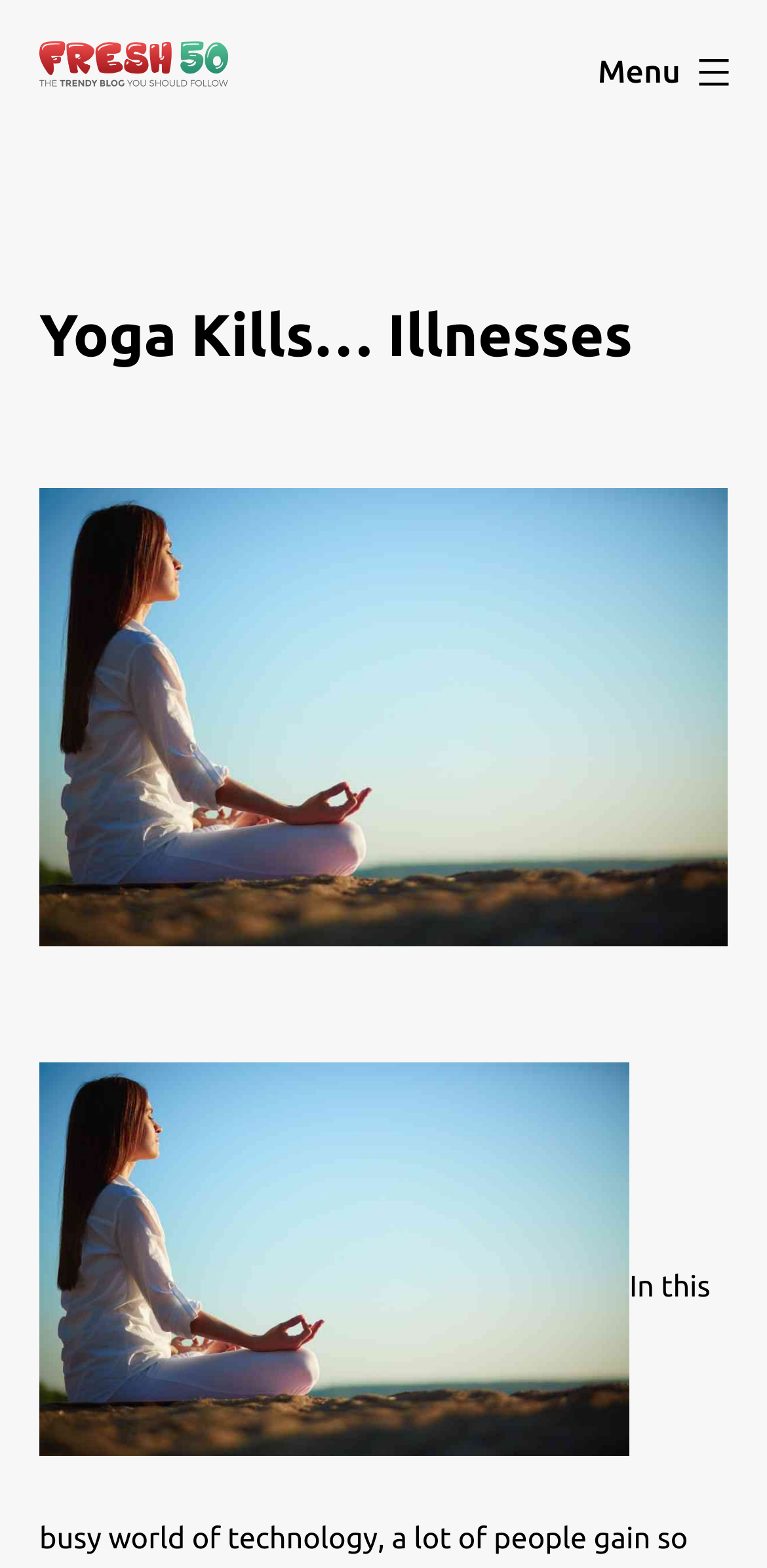What is the purpose of the 'Skip to content' link?
Using the image as a reference, answer with just one word or a short phrase.

To skip to main content